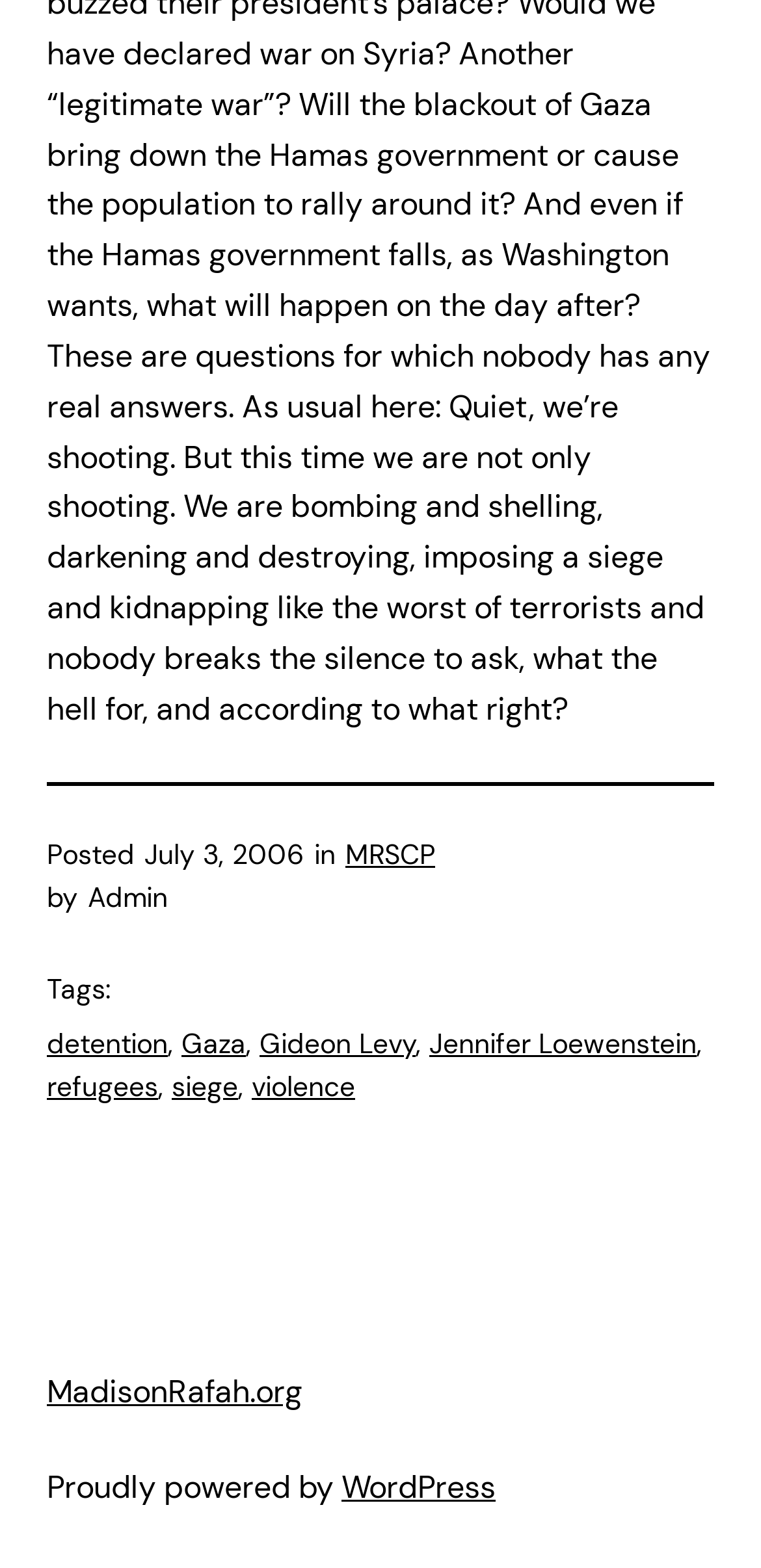Locate the bounding box coordinates of the element I should click to achieve the following instruction: "View the 'refugees' tag".

[0.062, 0.682, 0.208, 0.704]